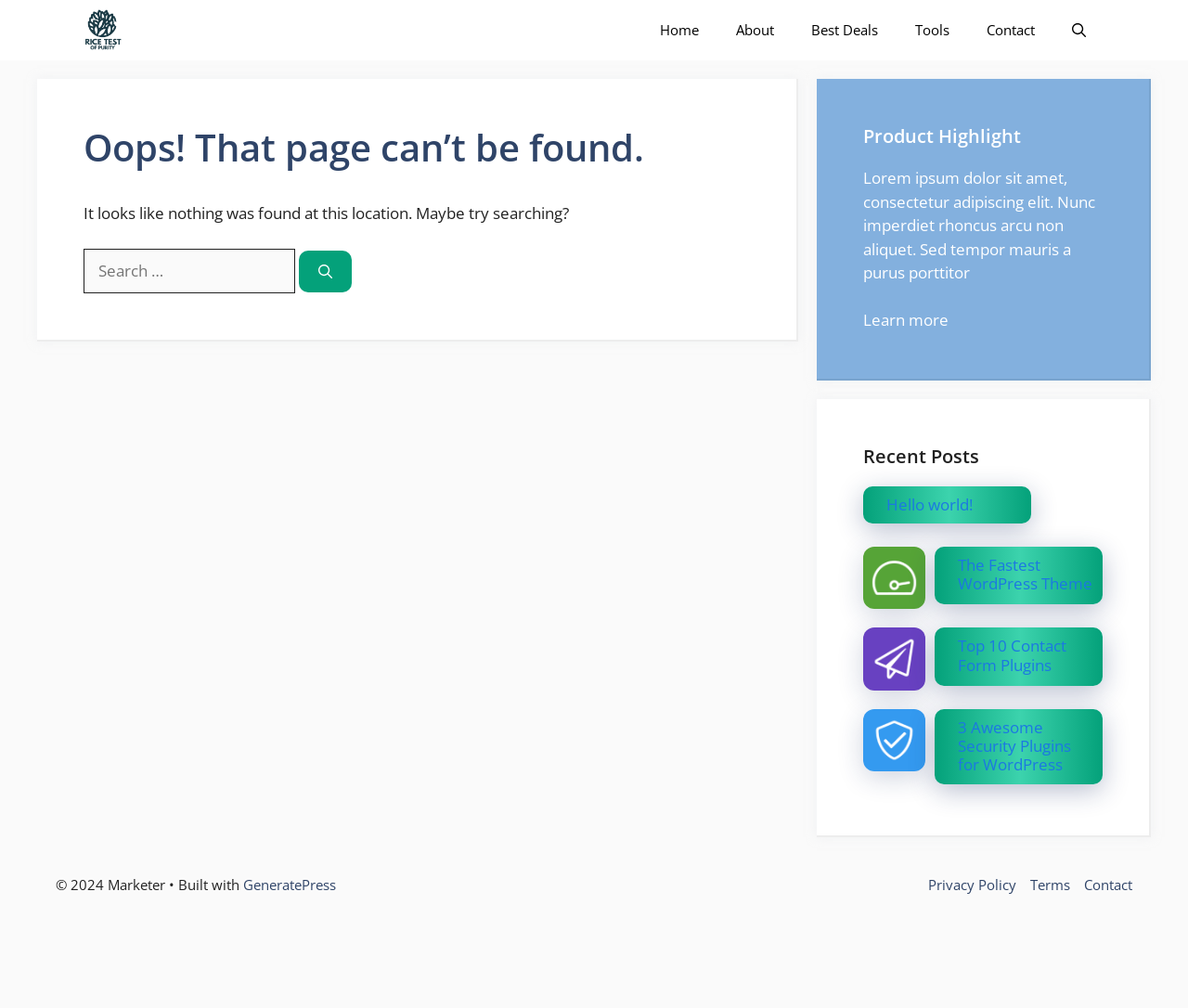What is the text of the first link in the navigation?
Answer the question in a detailed and comprehensive manner.

I looked at the navigation section and found the first link, which has the text 'Best Rice Purity Test'.